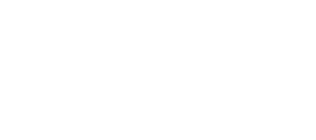Craft a descriptive caption that covers all aspects of the image.

The image titled "Prof. Lyu Dianqiu, Dean of Agronomy and Biotechnology College, Southwest University, addresses the forum" highlights a key moment from a forum focused on boosting the potato industry through international collaboration. This event, part of an initiative involving 11 Belt and Road (BRI) countries, was held at China’s Southwest University on May 25, 2023. Prof. Lyu discussed the establishment of a collaborative innovation institute aimed at enhancing research, advancements in potato breeding, and creating demonstration bases for potato cultivation. The forum represents a significant step towards strengthening agricultural practices and technology transfer among BRI nations, fostering academic exchanges and joint research efforts.